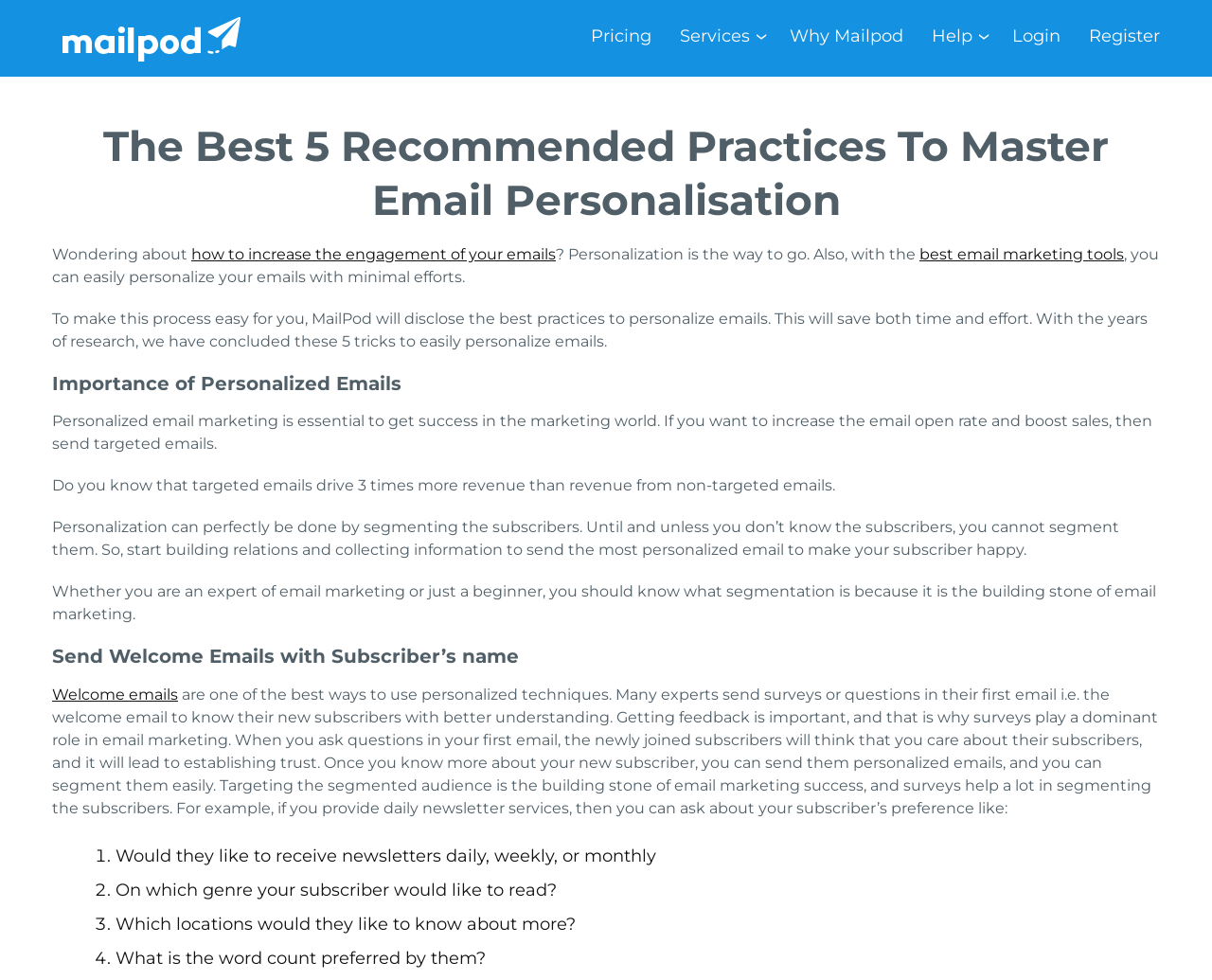What is the main topic of this webpage?
Based on the image, answer the question with a single word or brief phrase.

Email personalization